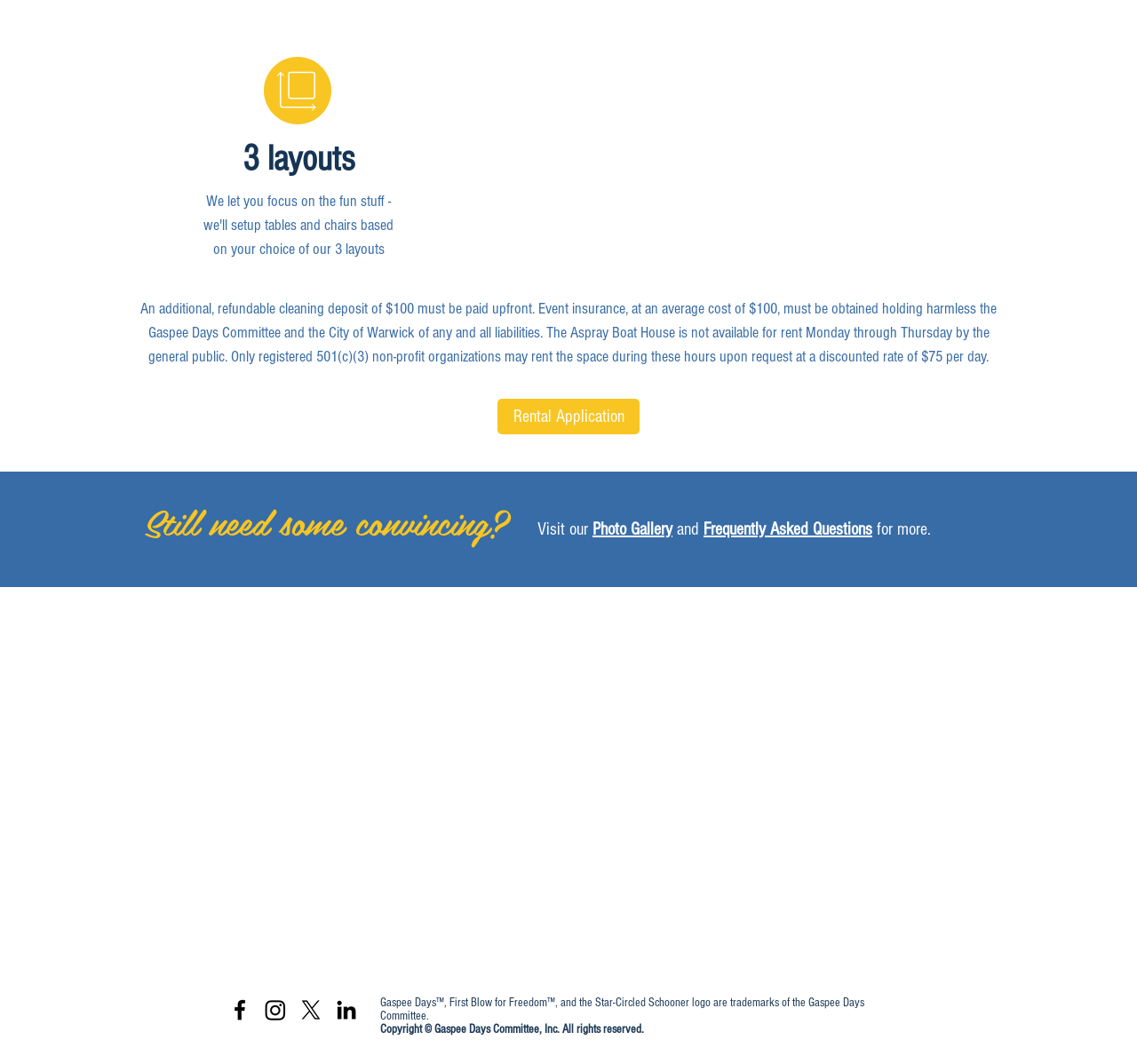Locate the bounding box coordinates of the UI element described by: "Rental Application". The bounding box coordinates should consist of four float numbers between 0 and 1, i.e., [left, top, right, bottom].

[0.438, 0.375, 0.562, 0.408]